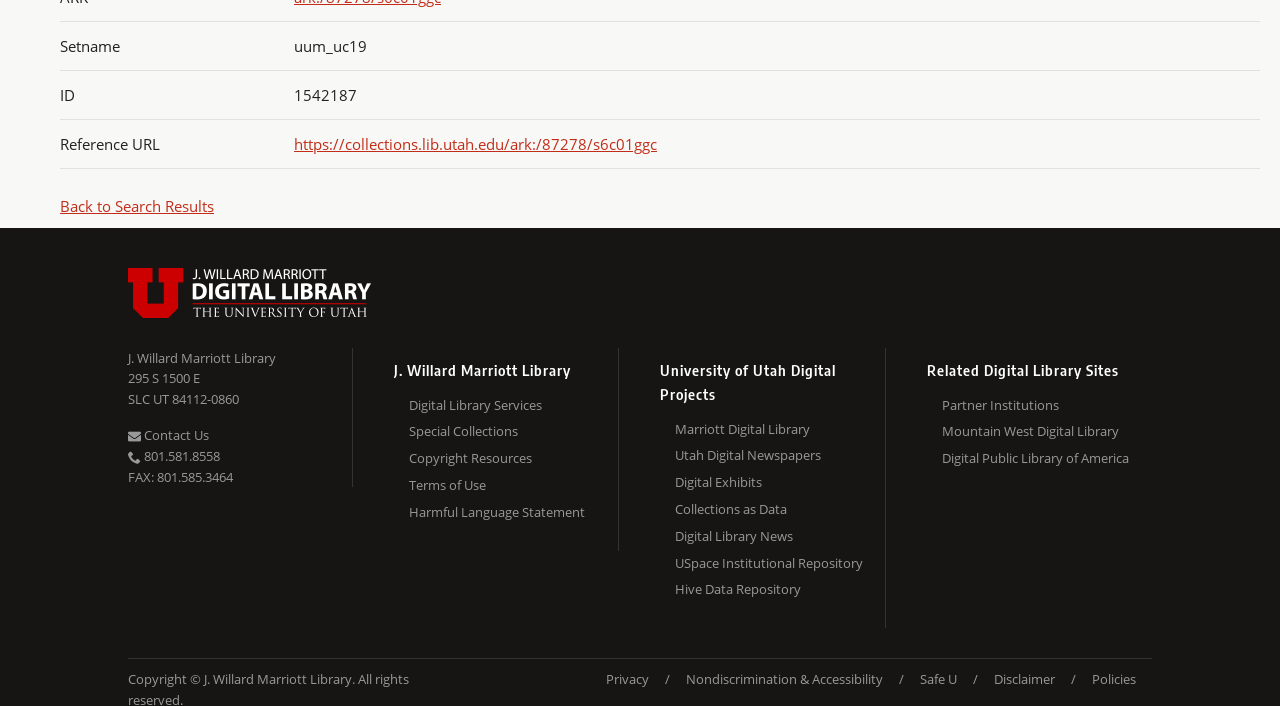What is the phone number of the library?
Based on the visual content, answer with a single word or a brief phrase.

801.581.8558